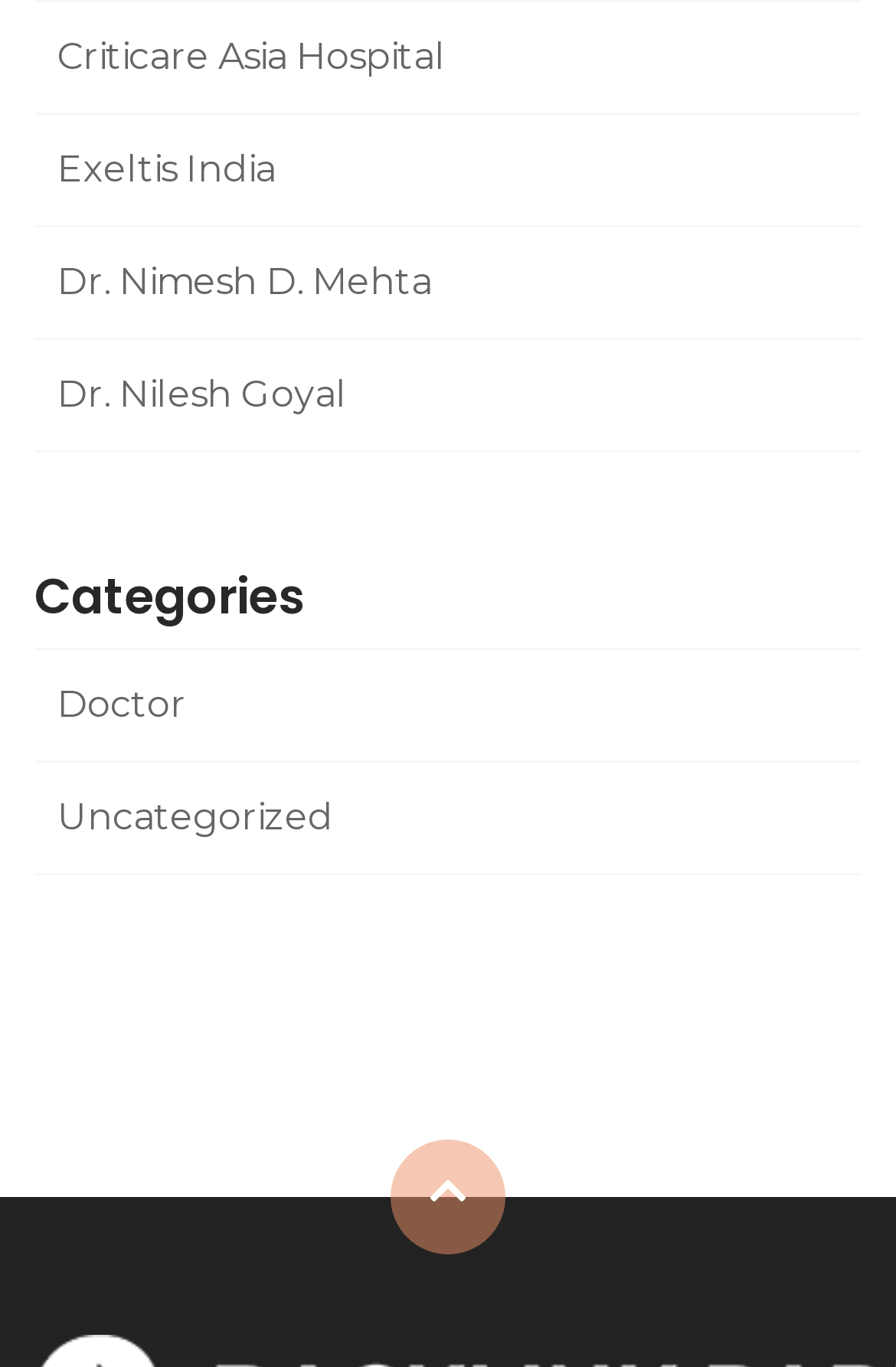How many doctors are listed on this webpage?
Answer the question with a single word or phrase by looking at the picture.

2